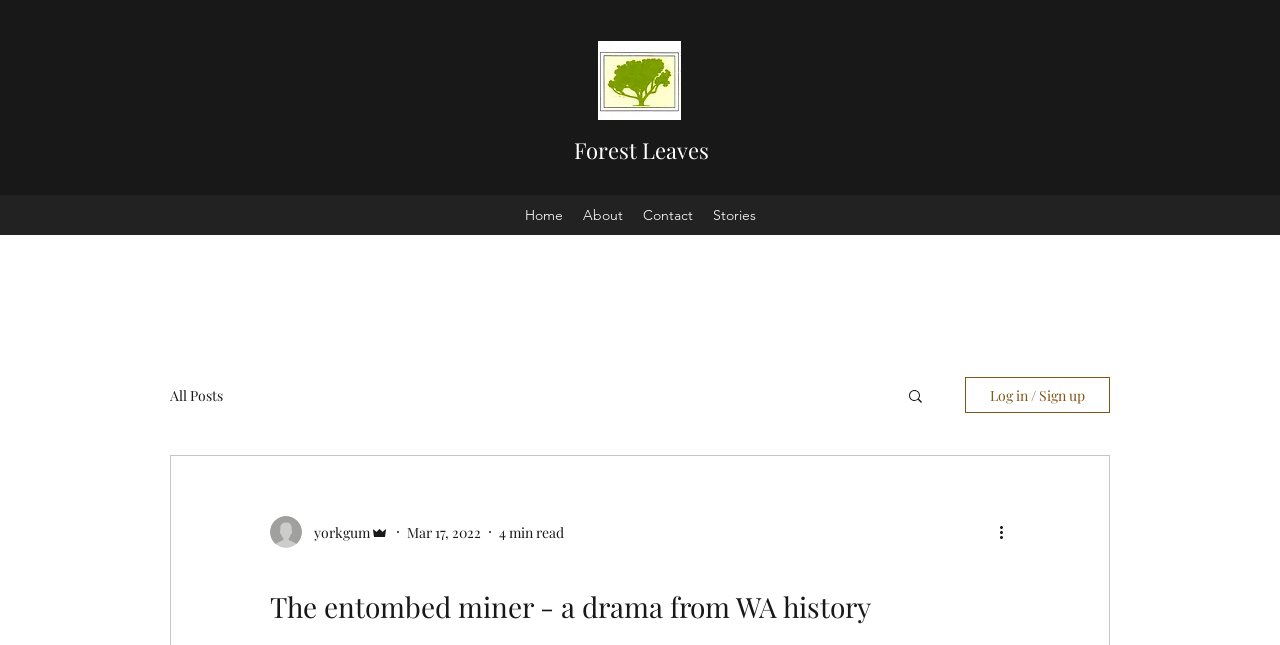Pinpoint the bounding box coordinates of the element to be clicked to execute the instruction: "Read more about the entombed miner".

[0.211, 0.891, 0.789, 0.974]